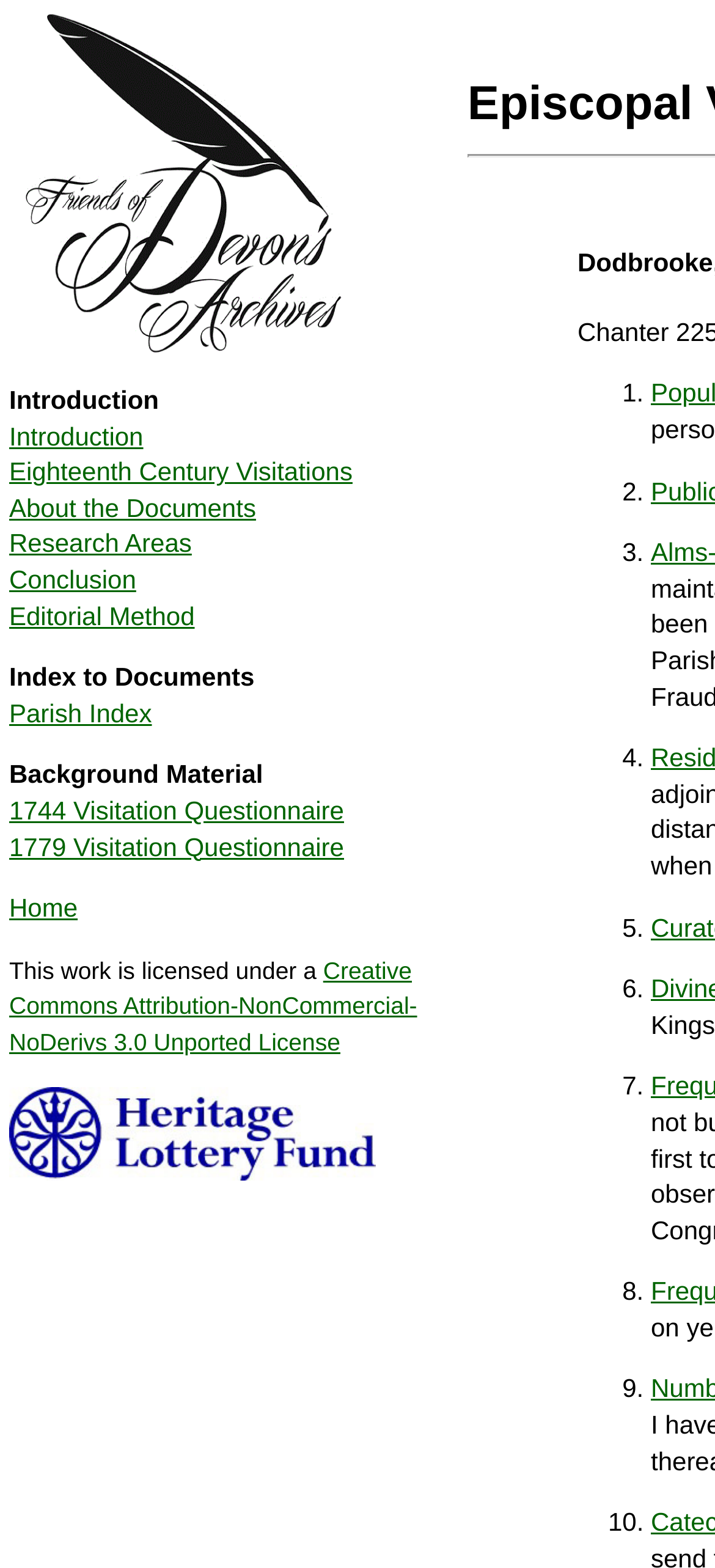Specify the bounding box coordinates of the region I need to click to perform the following instruction: "View Eighteenth Century Visitations". The coordinates must be four float numbers in the range of 0 to 1, i.e., [left, top, right, bottom].

[0.013, 0.291, 0.493, 0.31]